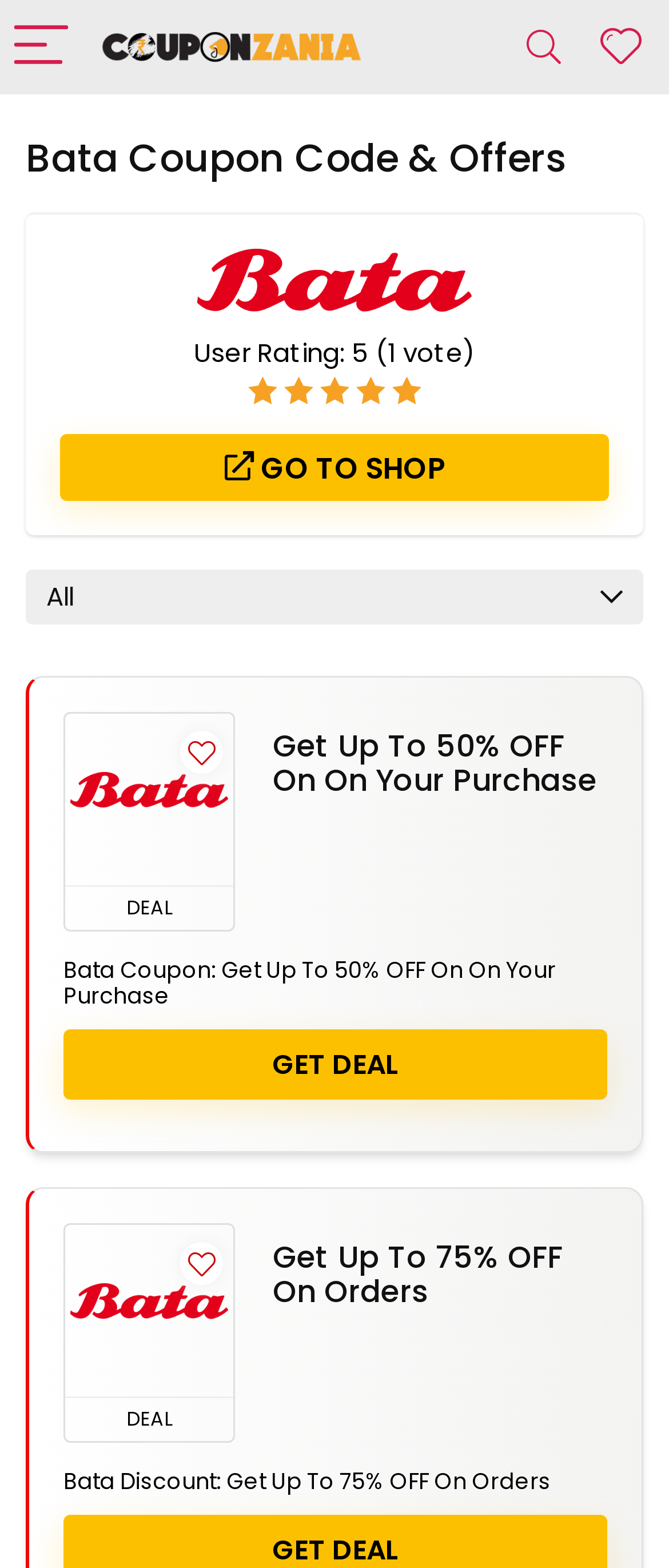Please identify the bounding box coordinates of the element I should click to complete this instruction: 'Search for something'. The coordinates should be given as four float numbers between 0 and 1, like this: [left, top, right, bottom].

[0.751, 0.001, 0.874, 0.059]